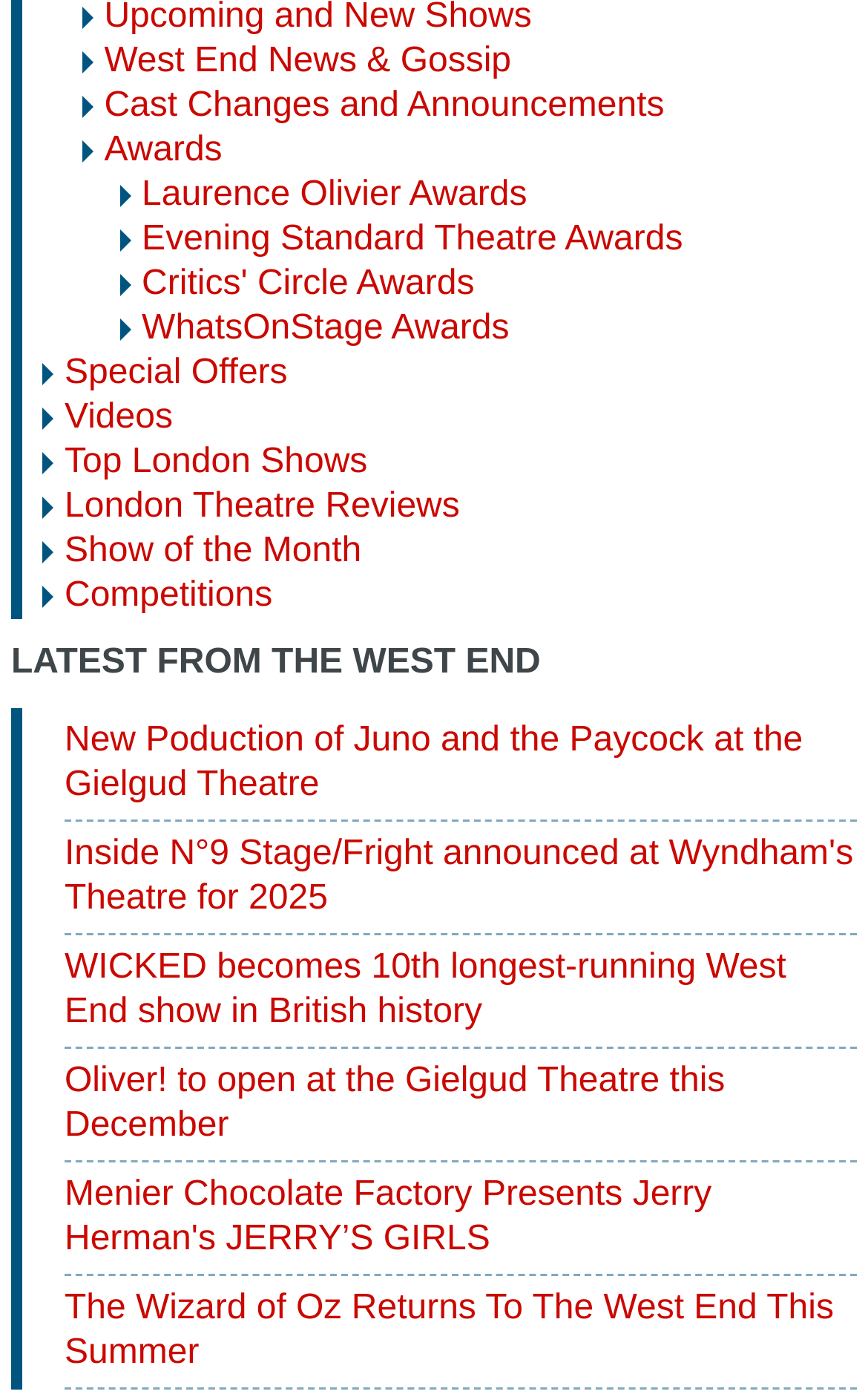Identify the bounding box coordinates of the clickable section necessary to follow the following instruction: "Visit Facebook". The coordinates should be presented as four float numbers from 0 to 1, i.e., [left, top, right, bottom].

None